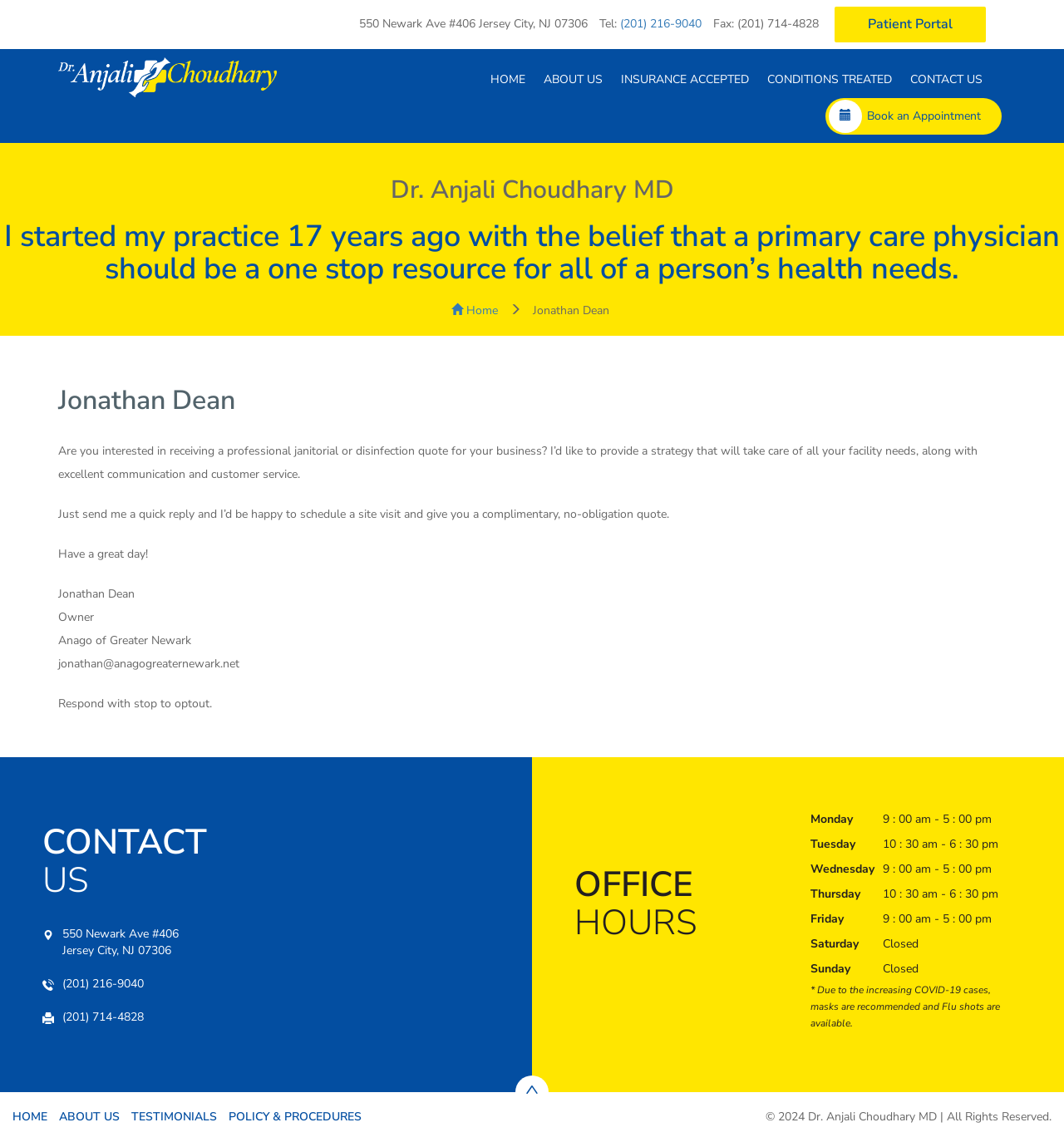Refer to the image and answer the question with as much detail as possible: What is the name of the doctor?

I found the doctor's name by looking at the heading element with ID 19, which contains the doctor's name information.